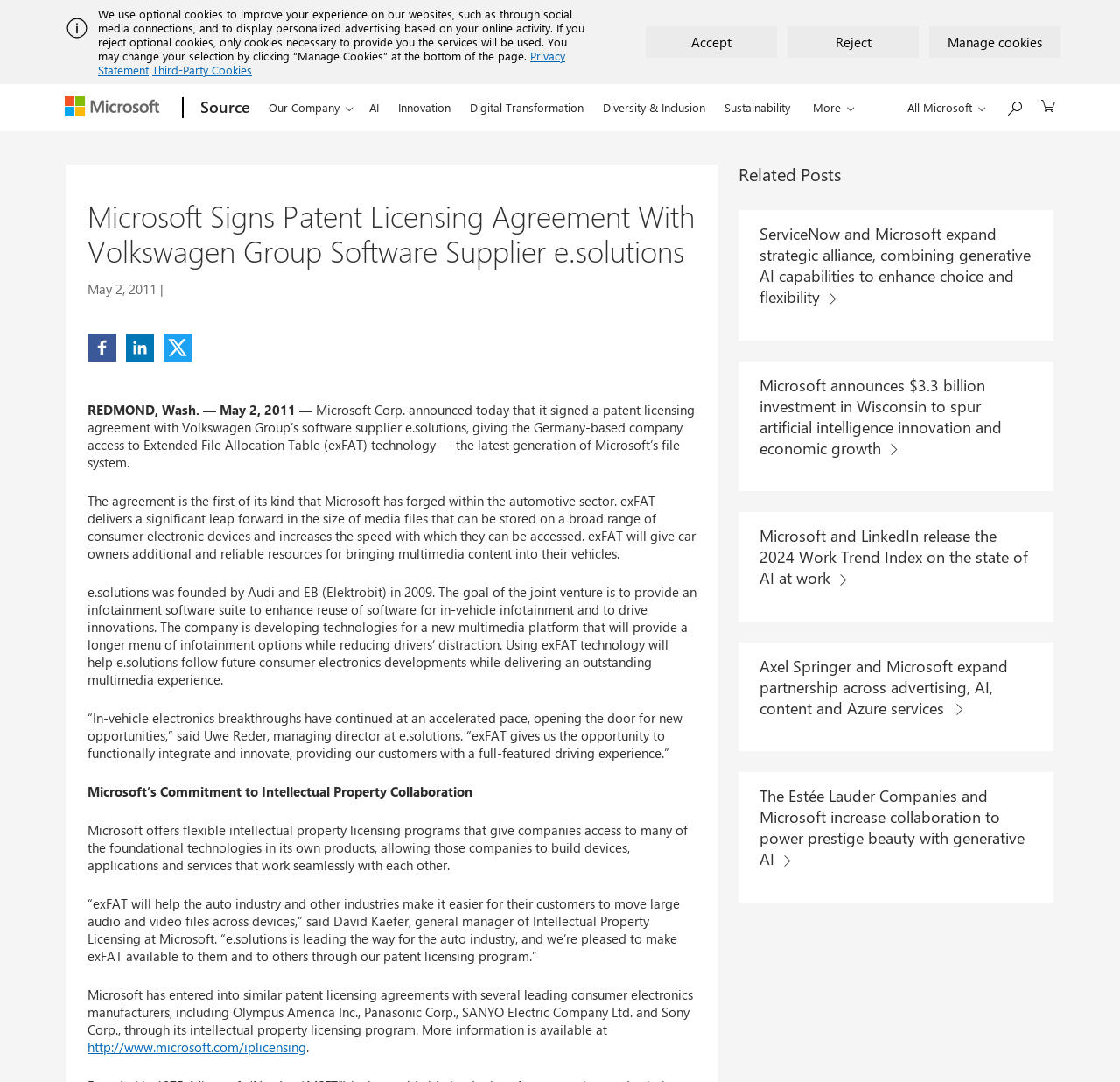What is the general manager of Intellectual Property Licensing at Microsoft?
Please use the image to provide an in-depth answer to the question.

I found this answer by reading the quote from the general manager of Intellectual Property Licensing at Microsoft, which is attributed to 'David Kaefer, general manager of Intellectual Property Licensing at Microsoft'.